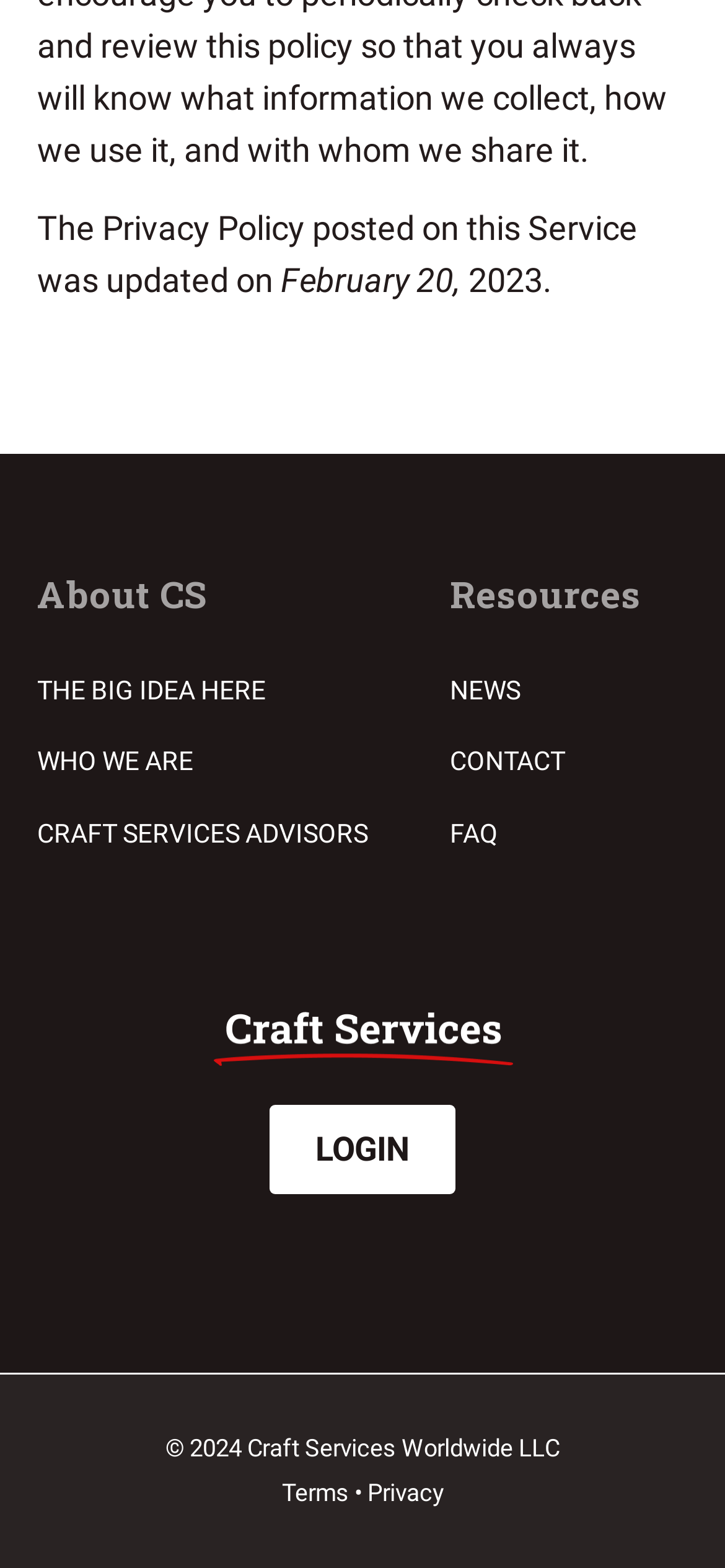What is the position of the 'LOGIN' link on the page?
Using the image, respond with a single word or phrase.

Middle-right